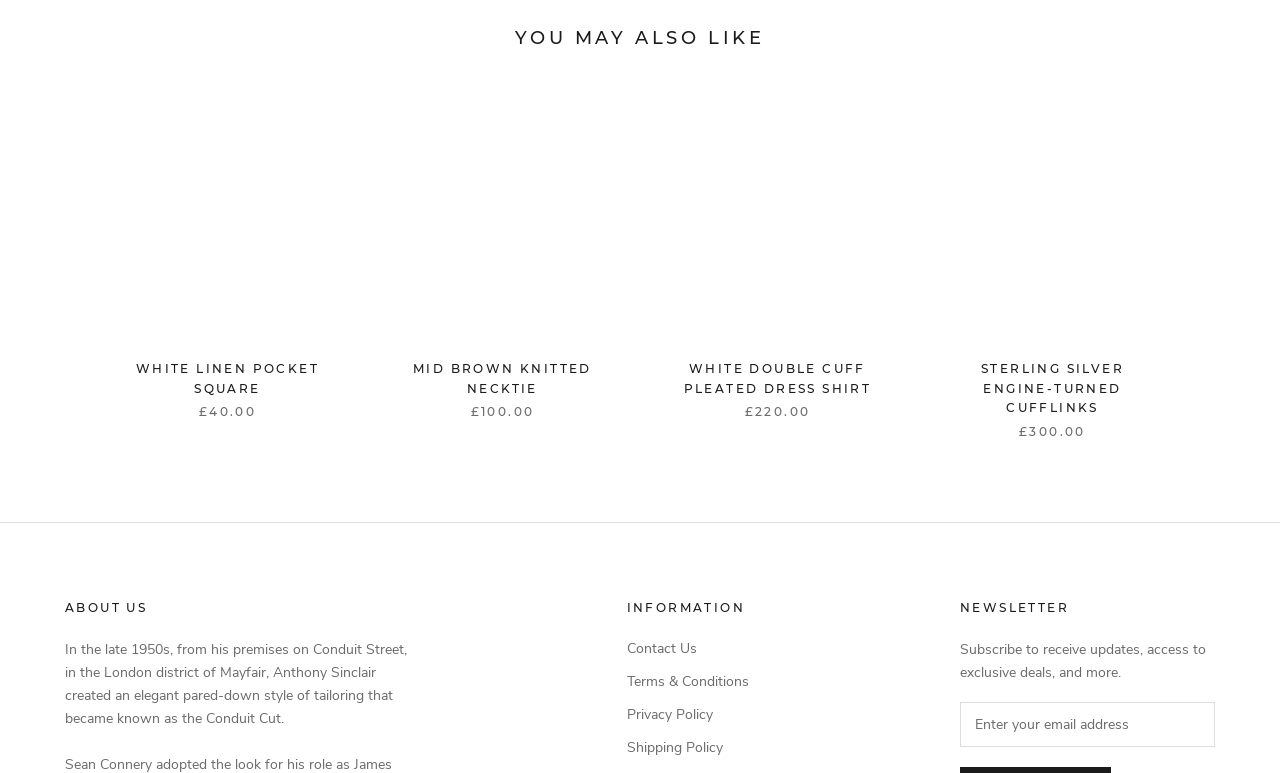How many links are there under the 'INFORMATION' heading?
Please give a detailed and elaborate explanation in response to the question.

I counted the number of links under the 'INFORMATION' heading, and there are four links: Contact Us, Terms & Conditions, Privacy Policy, and Shipping Policy.